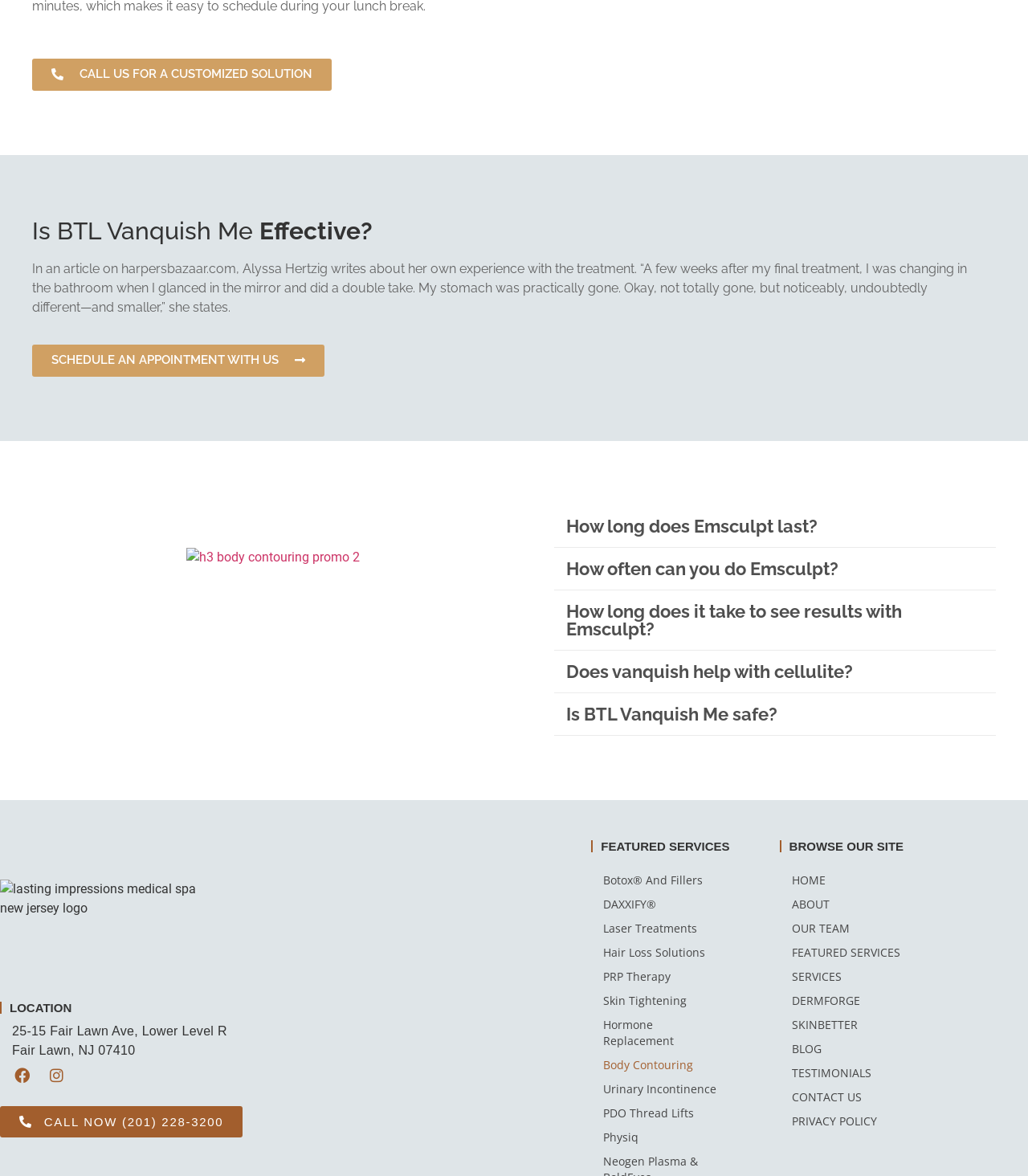What is the phone number to call for an appointment?
Provide a well-explained and detailed answer to the question.

I found the phone number by looking at the link at the bottom of the page that says 'CALL NOW (201) 228-3200'. This suggests that the phone number to call for an appointment is (201) 228-3200.